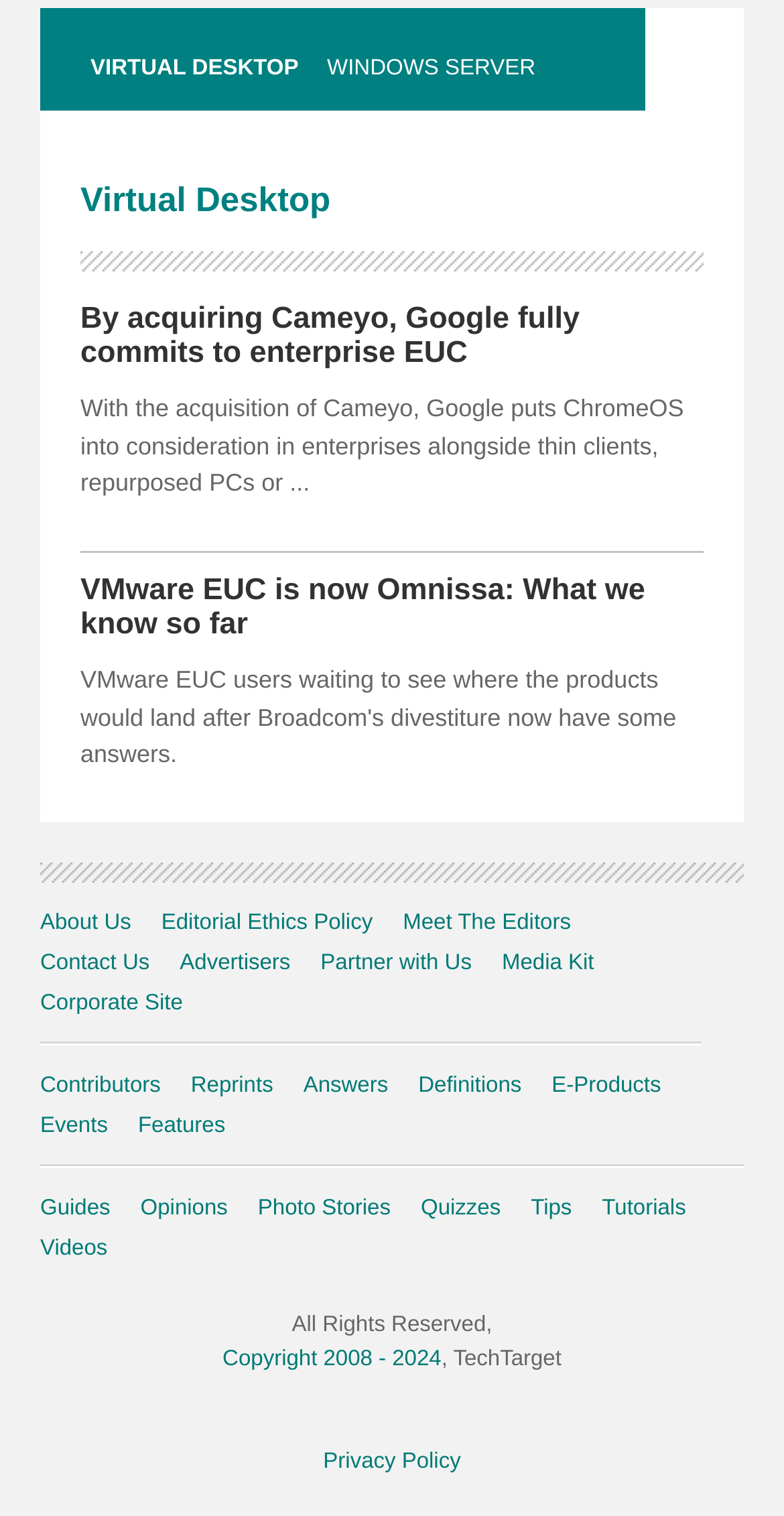Kindly provide the bounding box coordinates of the section you need to click on to fulfill the given instruction: "Visit the About Us page".

[0.051, 0.601, 0.167, 0.617]